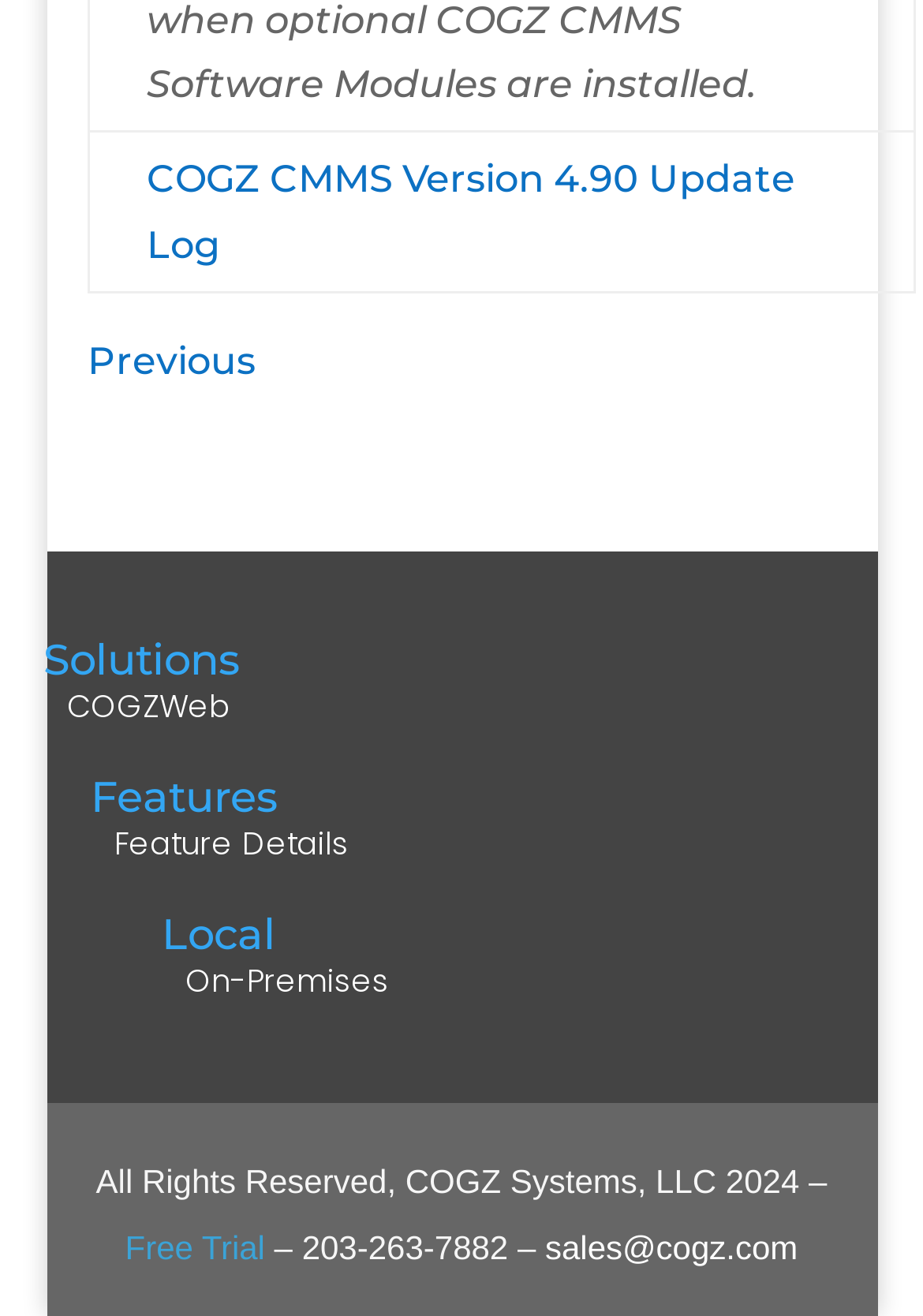Respond to the following question using a concise word or phrase: 
What is the version of COGZ CMMS?

4.90